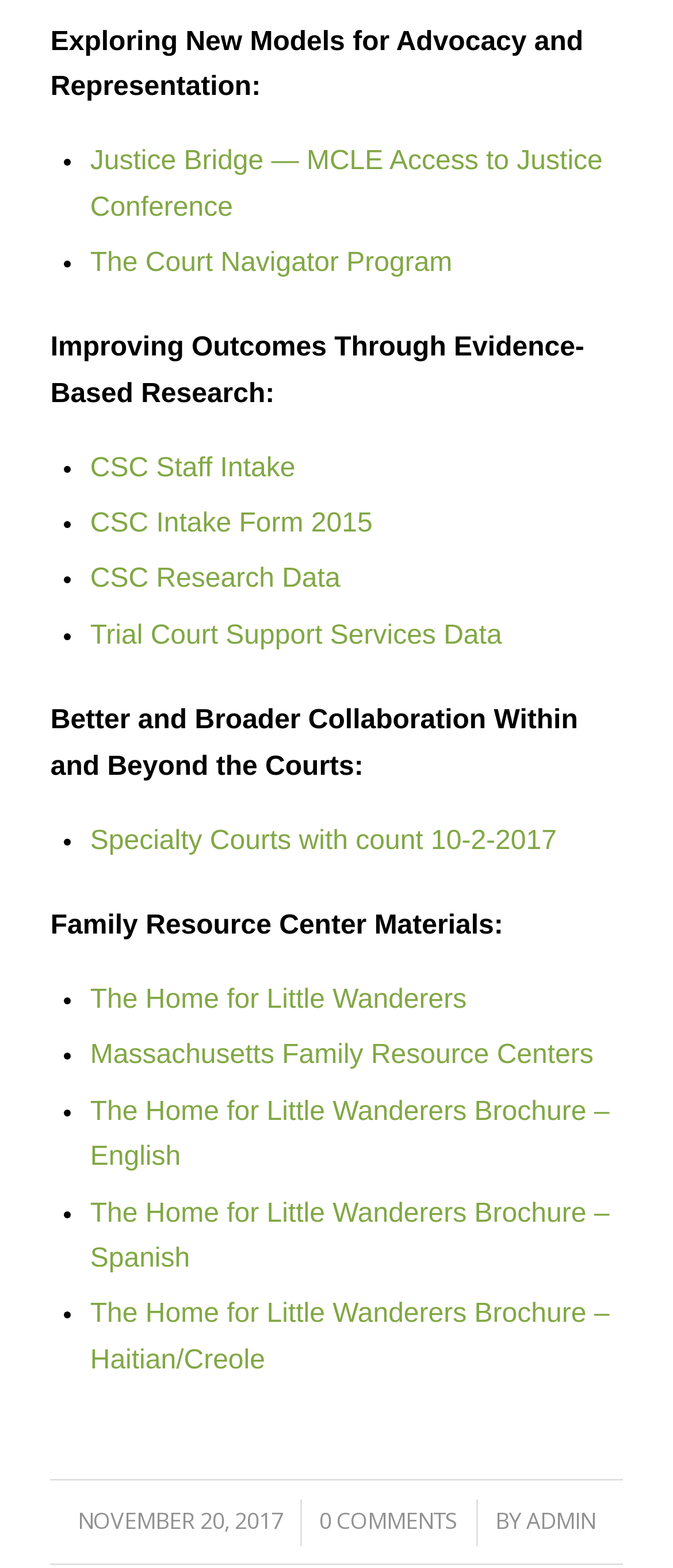Provide the bounding box coordinates of the HTML element described as: "0 Comments". The bounding box coordinates should be four float numbers between 0 and 1, i.e., [left, top, right, bottom].

[0.474, 0.96, 0.682, 0.98]